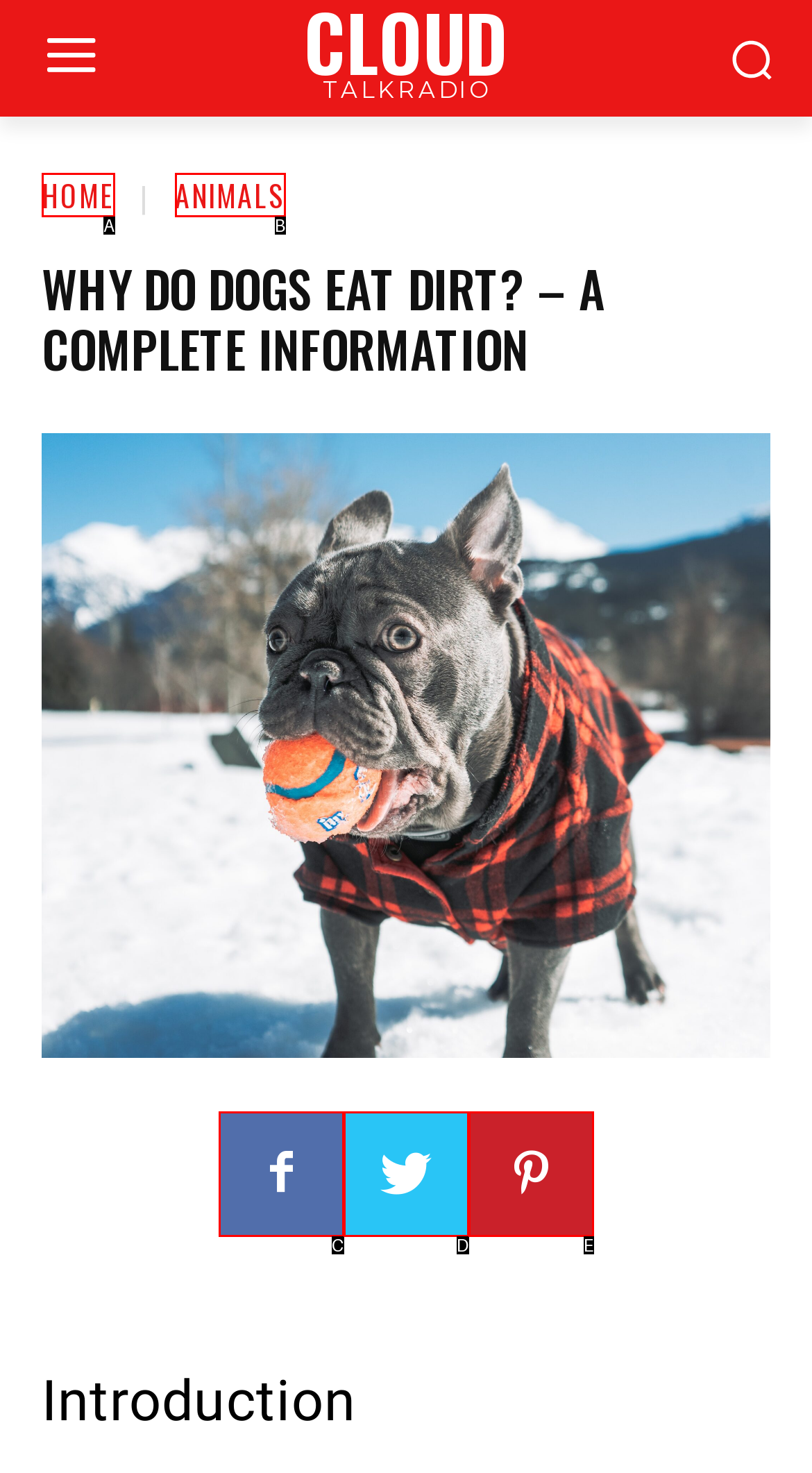Select the option that aligns with the description: Home
Respond with the letter of the correct choice from the given options.

A